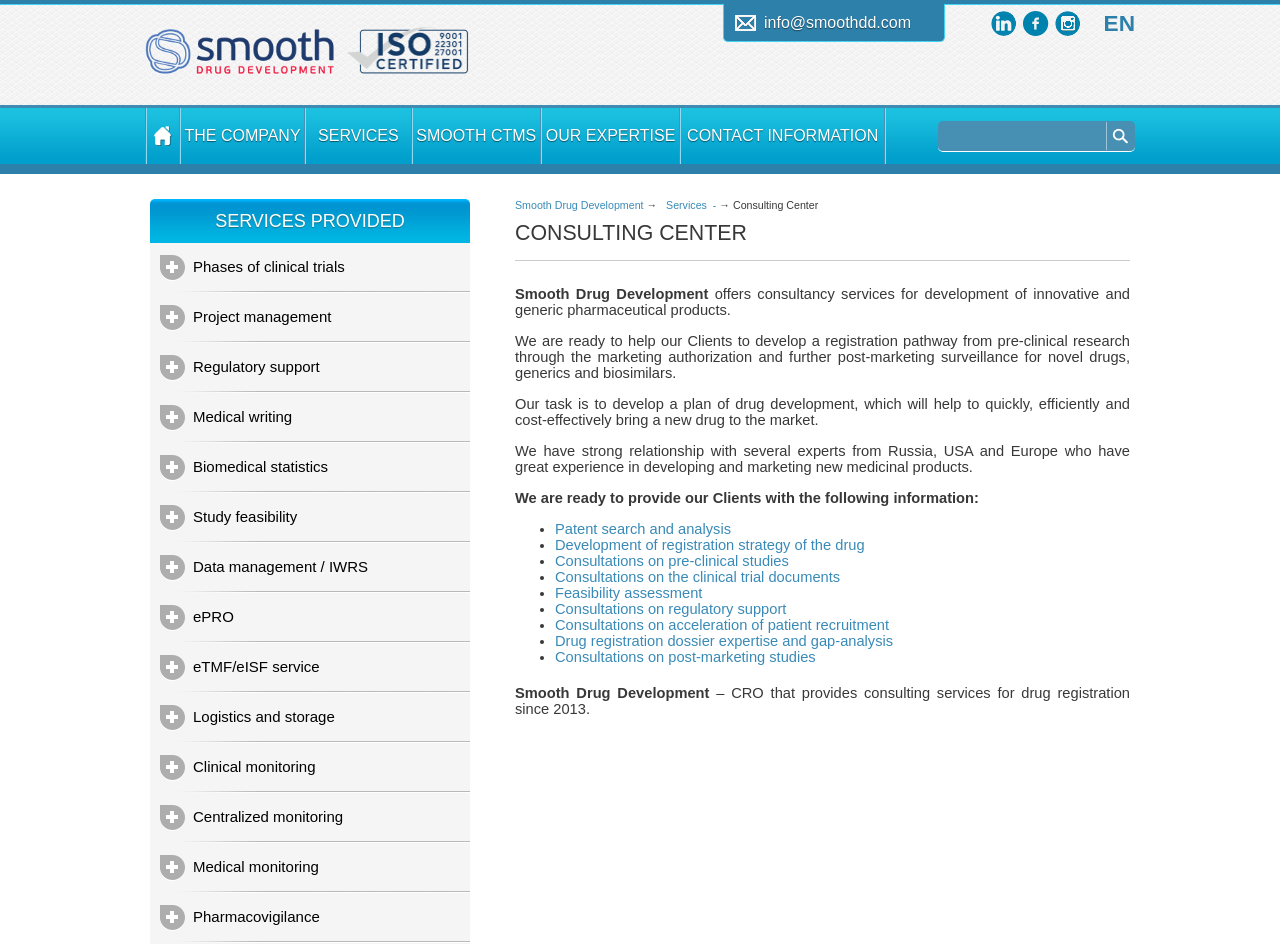Identify the bounding box coordinates of the clickable region required to complete the instruction: "Click the 'Smooth Drug Development' link at the top left". The coordinates should be given as four float numbers within the range of 0 and 1, i.e., [left, top, right, bottom].

[0.113, 0.031, 0.262, 0.094]